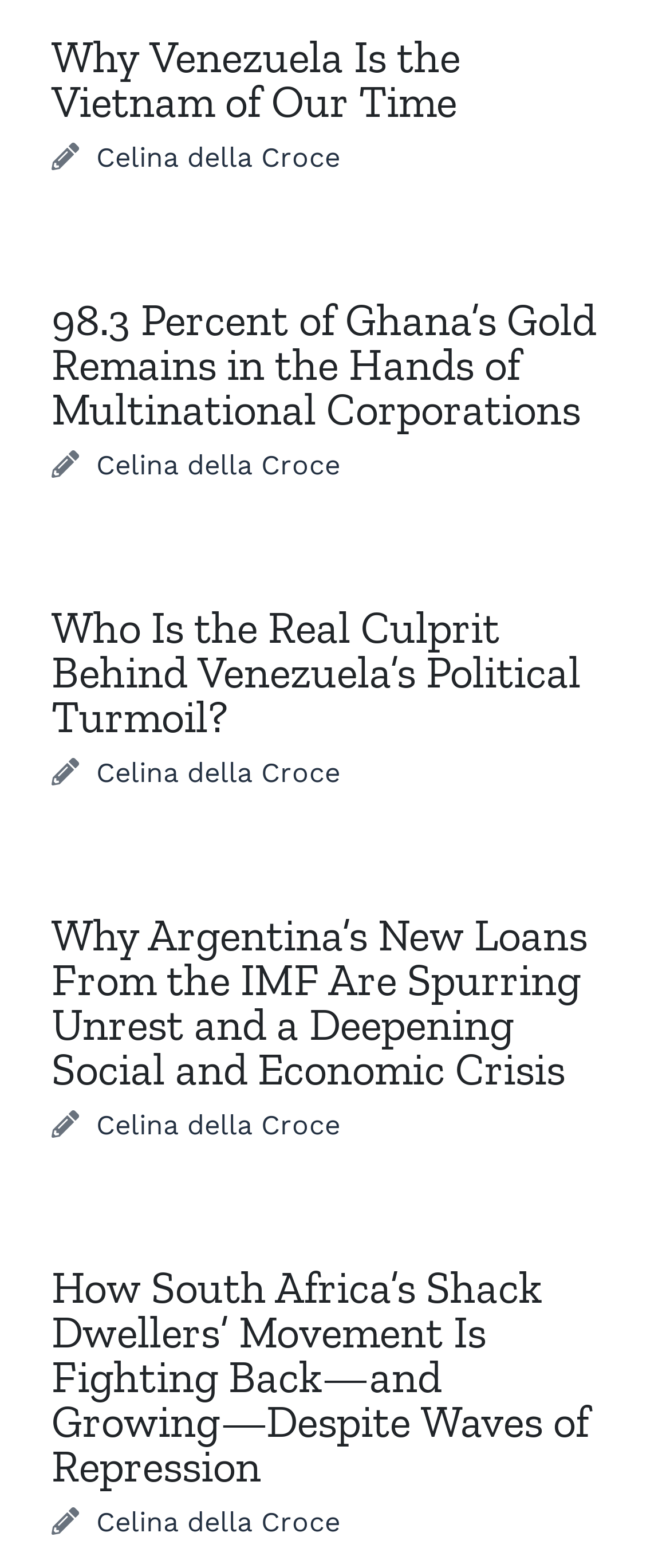Identify the bounding box coordinates for the element that needs to be clicked to fulfill this instruction: "View the article about Donald Trump". Provide the coordinates in the format of four float numbers between 0 and 1: [left, top, right, bottom].

[0.077, 0.386, 0.923, 0.471]